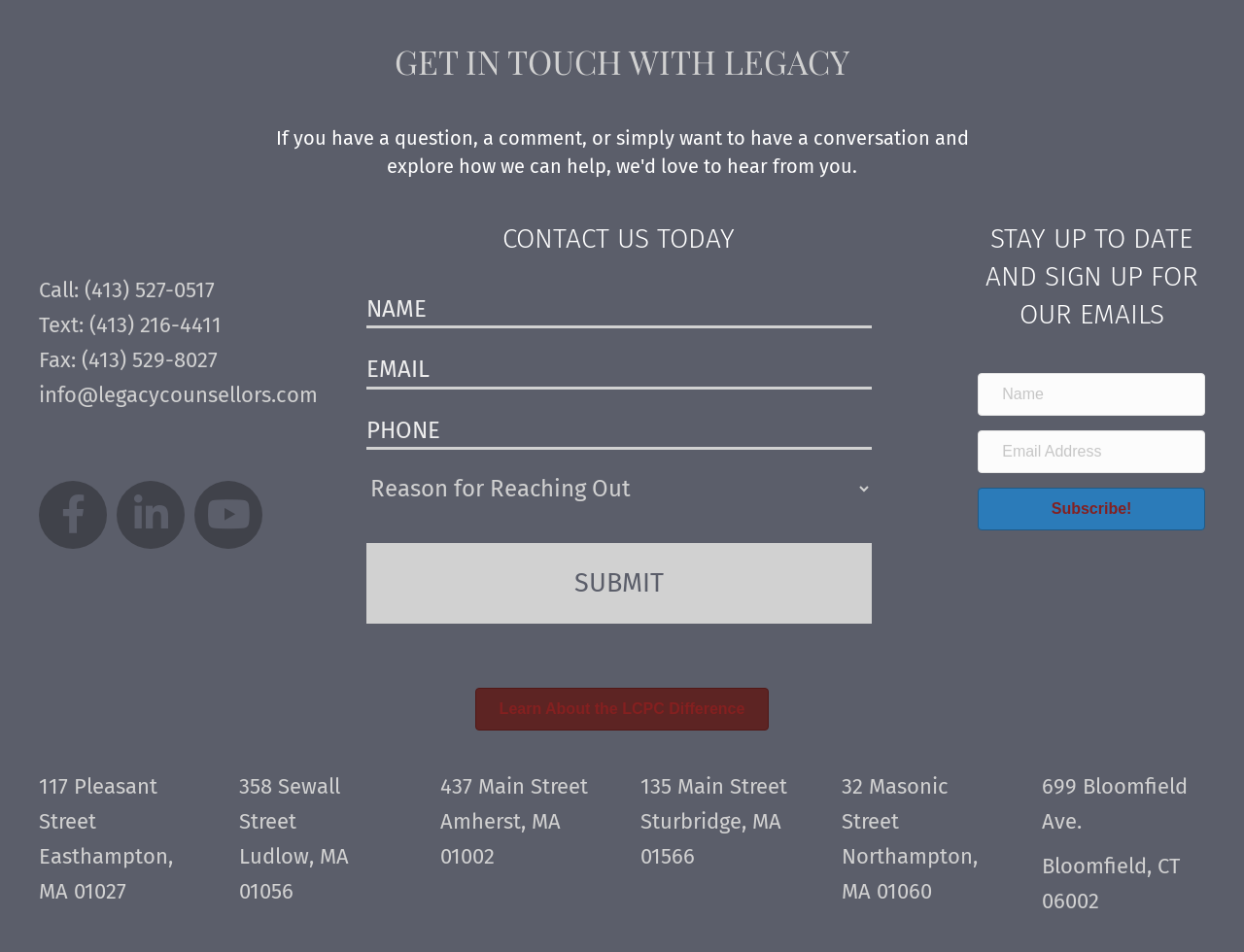What is the button with the '' icon?
Refer to the screenshot and deliver a thorough answer to the question presented.

I inferred that the button with the '' icon is a social media button by looking at its position and design. It is likely a link to Legacy Counsellors' social media profile.